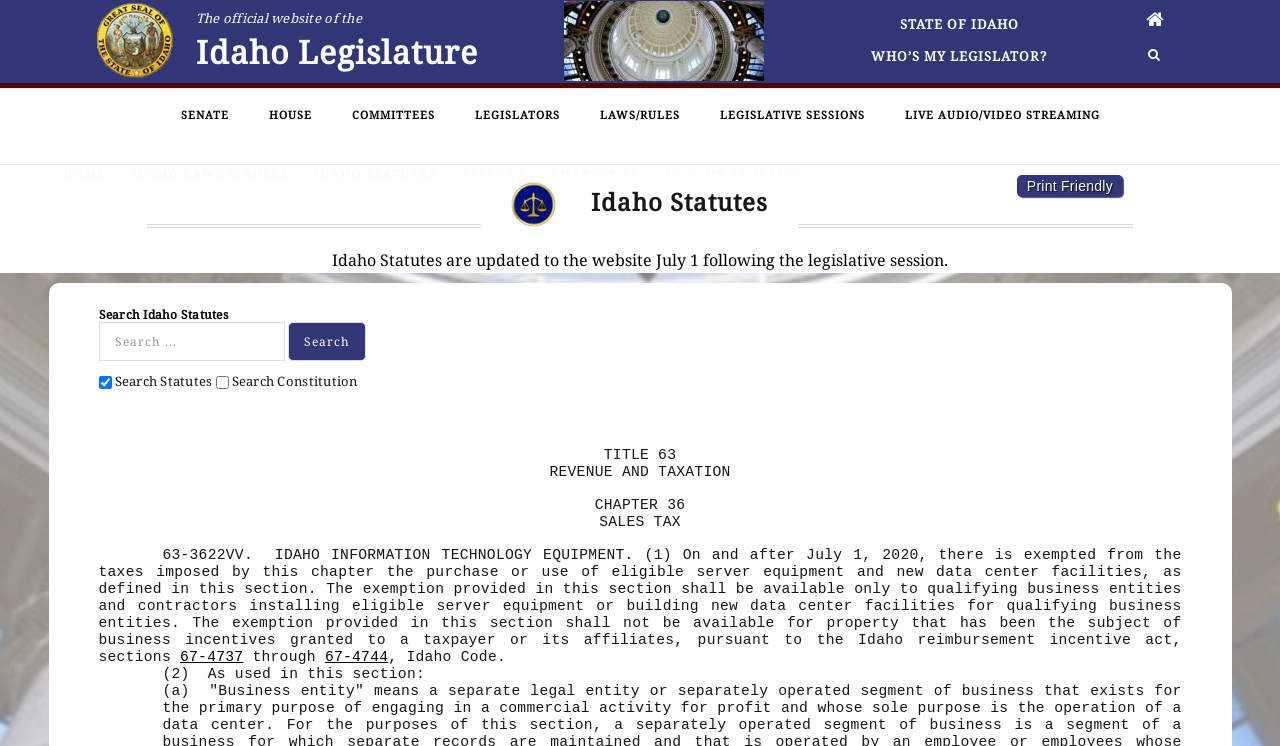Find the bounding box coordinates for the area that should be clicked to accomplish the instruction: "Search Idaho Statutes".

[0.077, 0.413, 0.286, 0.539]